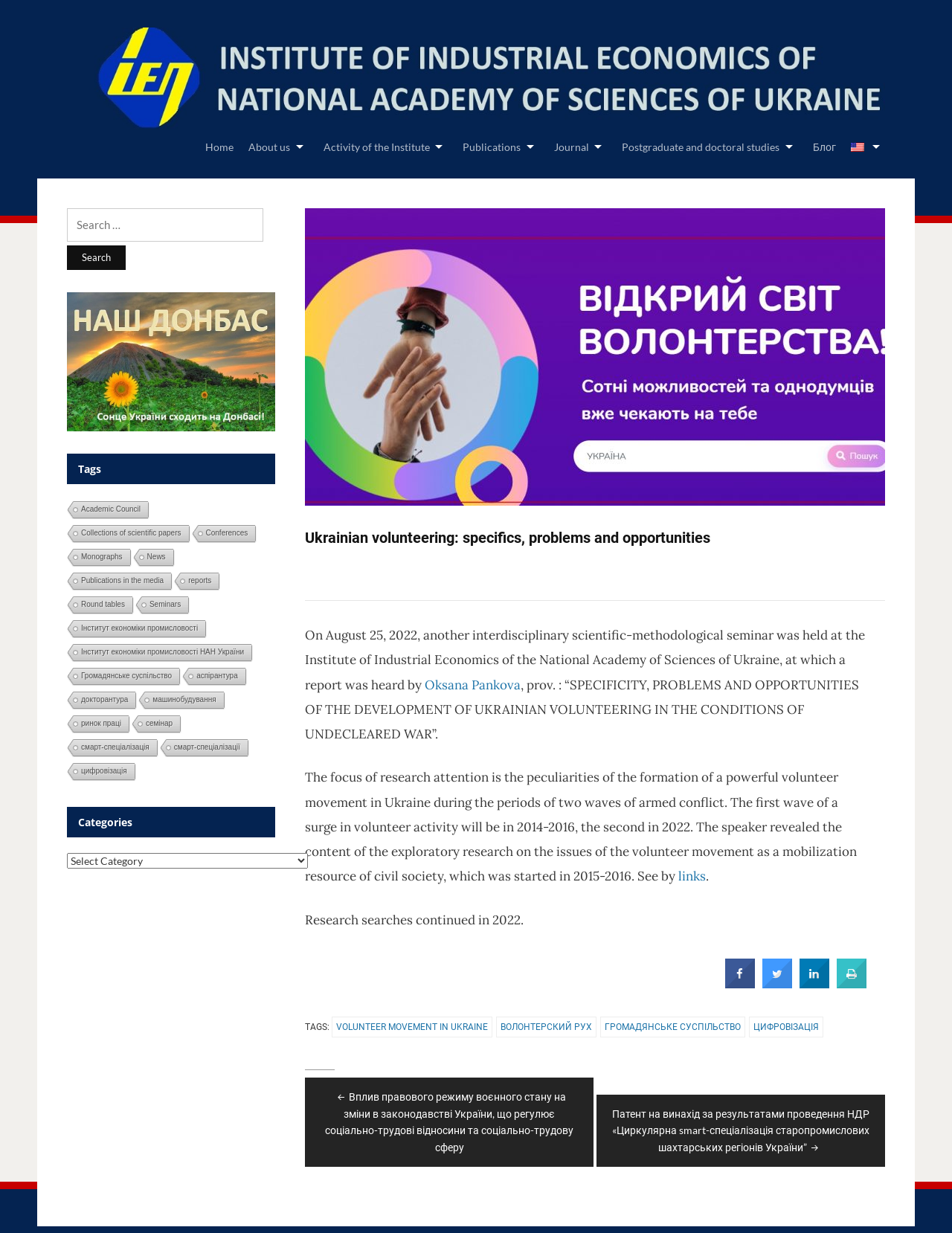Refer to the screenshot and answer the following question in detail:
How many tags are associated with the article?

The tags associated with the article are listed at the bottom of the main content area, and they are 'VOLUNTEER MOVEMENT IN UKRAINE', 'ВОЛОНТЕРСКИЙ РУХ', 'ГРОМАДЯНСЬКЕ СУСПІЛЬСТВО', and 'ЦИФРОВІЗАЦІЯ'. Therefore, there are 4 tags associated with the article.